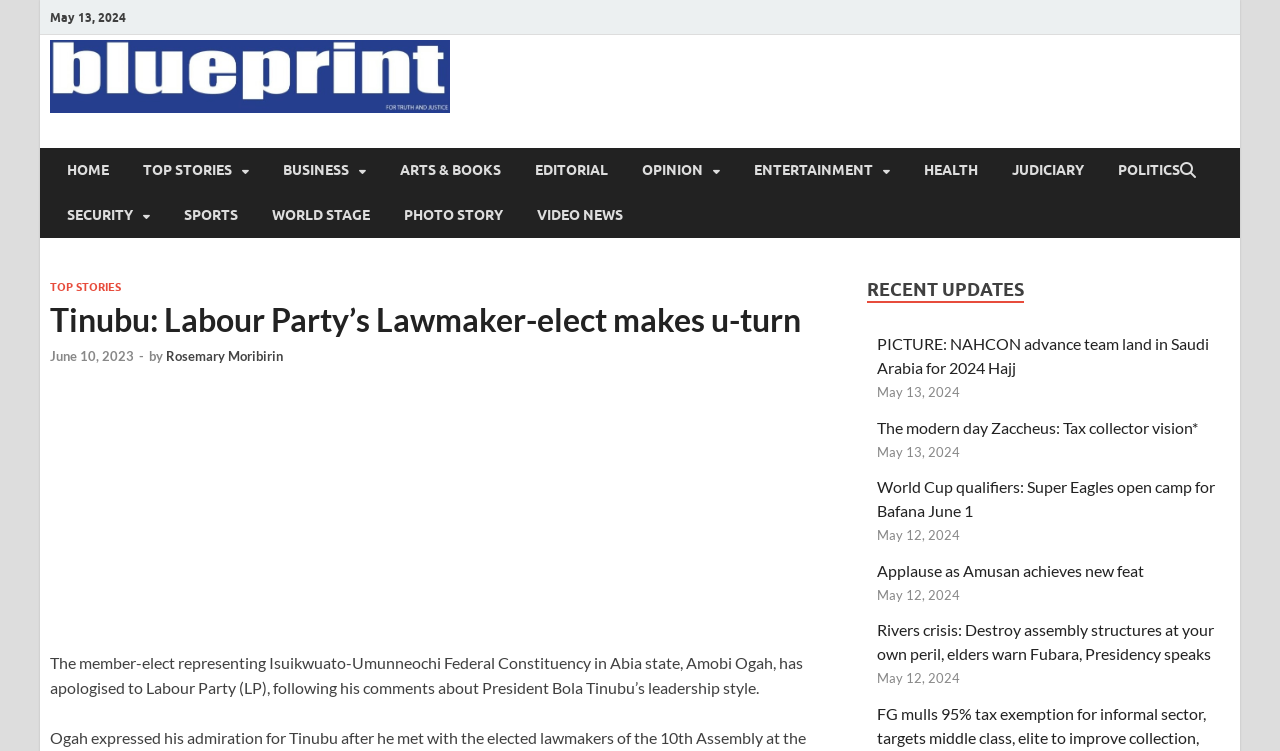How many recent updates are listed?
Kindly offer a detailed explanation using the data available in the image.

I counted the number of links listed under the 'RECENT UPDATES' heading. There are 5 links, each corresponding to a recent update.